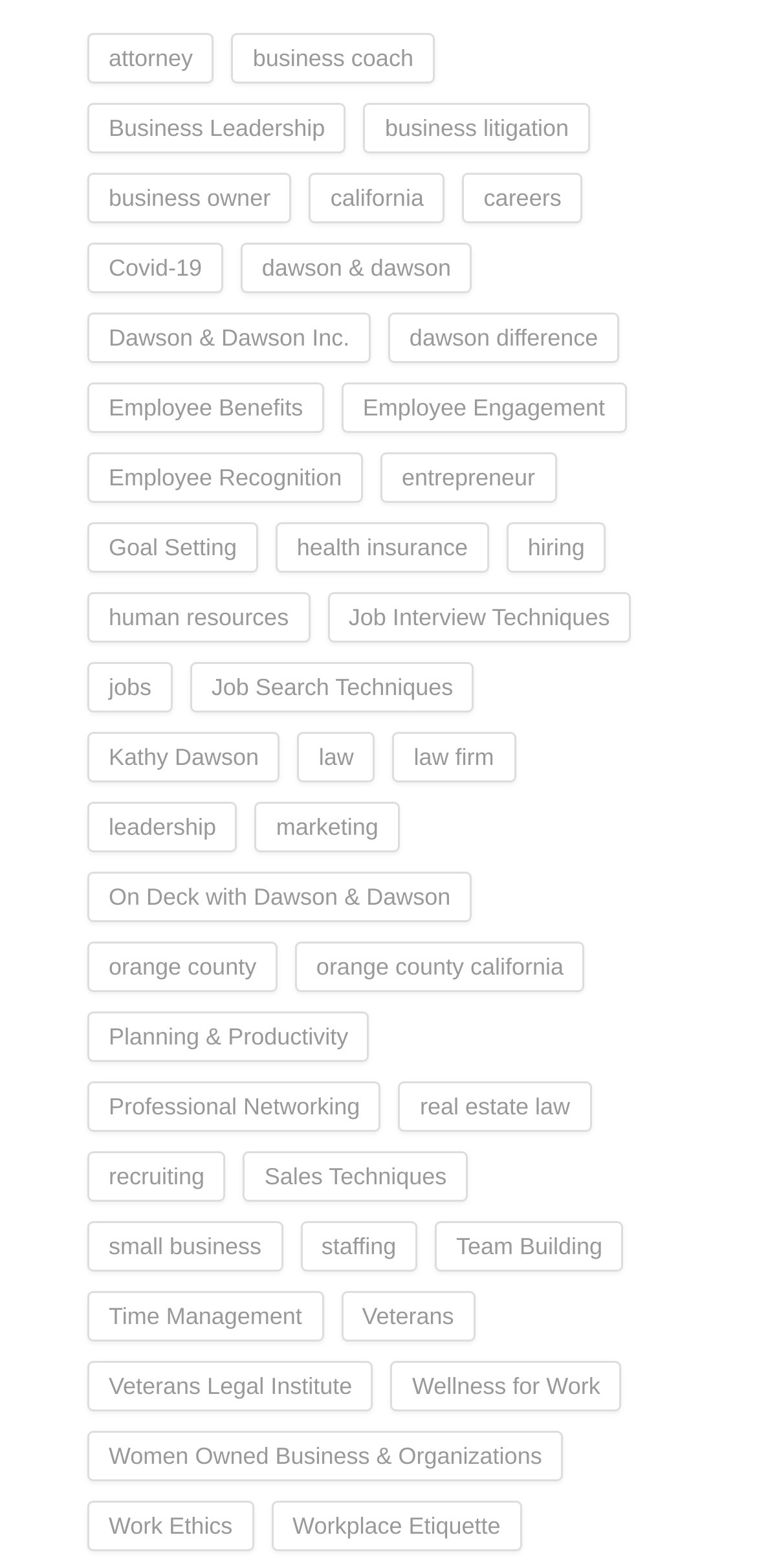Identify the bounding box coordinates of the area that should be clicked in order to complete the given instruction: "Click on 'attorney'". The bounding box coordinates should be four float numbers between 0 and 1, i.e., [left, top, right, bottom].

[0.115, 0.021, 0.283, 0.054]